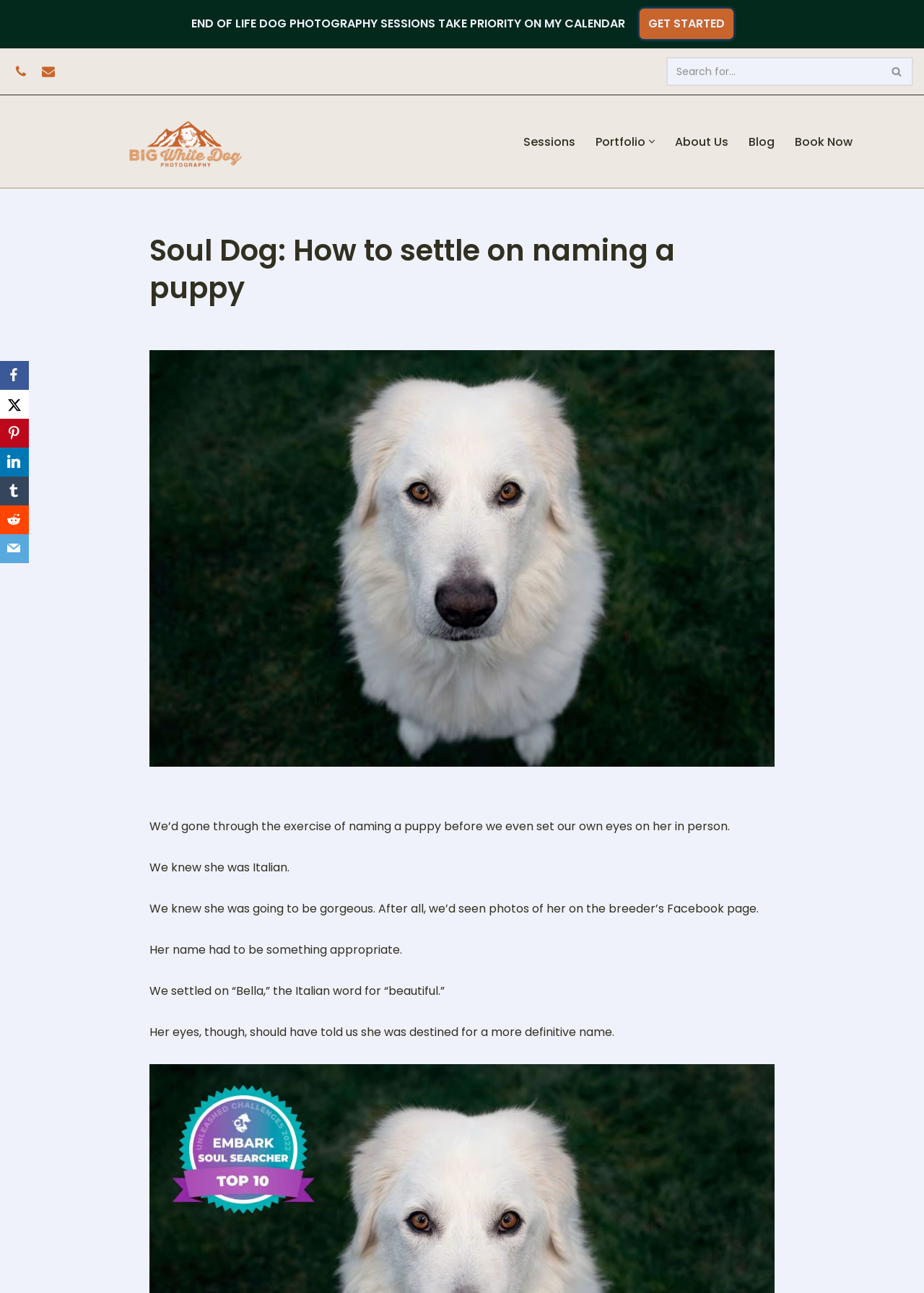What is the priority on the photographer's calendar?
Please utilize the information in the image to give a detailed response to the question.

Based on the StaticText element with the text 'END OF LIFE DOG PHOTOGRAPHY SESSIONS TAKE PRIORITY ON MY CALENDAR', it is clear that the photographer prioritizes end-of-life dog photography sessions on their calendar.